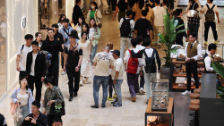Illustrate the scene in the image with a detailed description.

The image depicts a bustling shopping mall scene filled with a diverse crowd of people navigating the spacious interior. Individuals of various ages and styles are seen walking along the polished floor, highlighting a lively and vibrant atmosphere. On the left, a small group is engaged in conversation, while others stroll past, absorbed in their own activities. The architecture features bright lighting and modern decor, suggesting a contemporary retail environment. This lively setting reflects a typical day in a popular shopping destination.